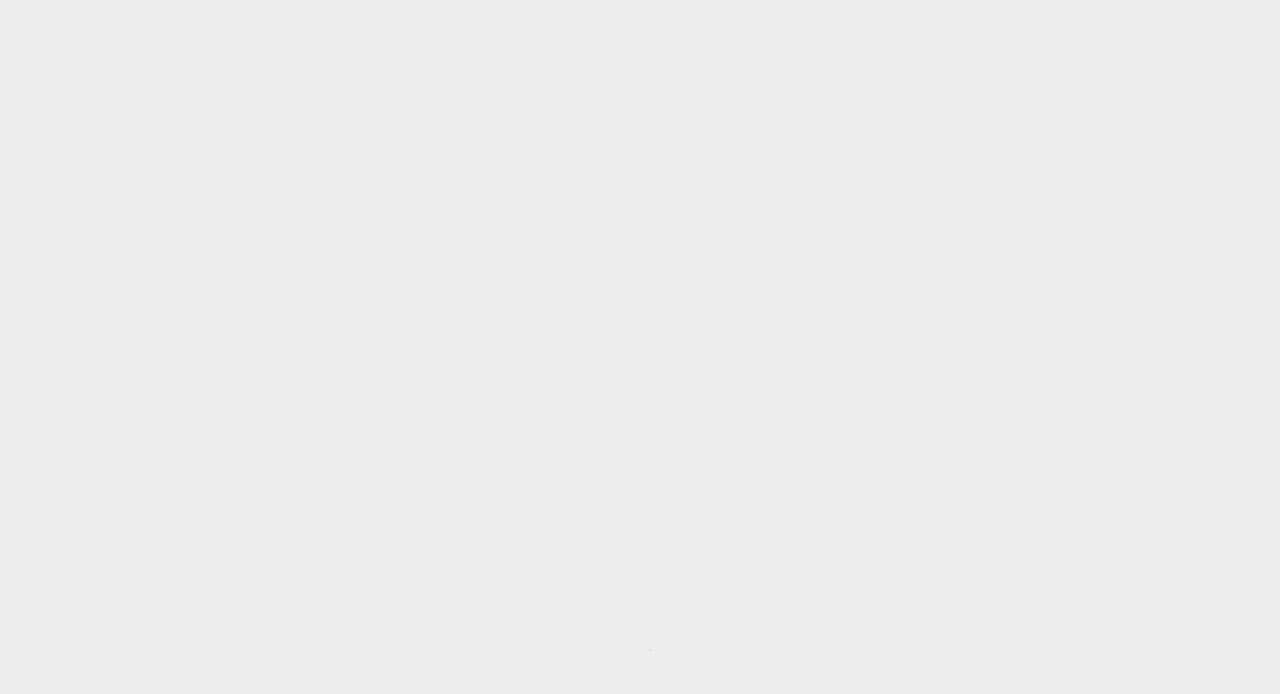Based on the visual content of the image, answer the question thoroughly: What is the title of the recent post below the hotel advertisement?

I found the title of the recent post below the hotel advertisement by looking at the link element with the text 'Governor Radda Commiserates with Kankara Attack Victims' which is located below the heading element with the text 'RECENT POSTS'.